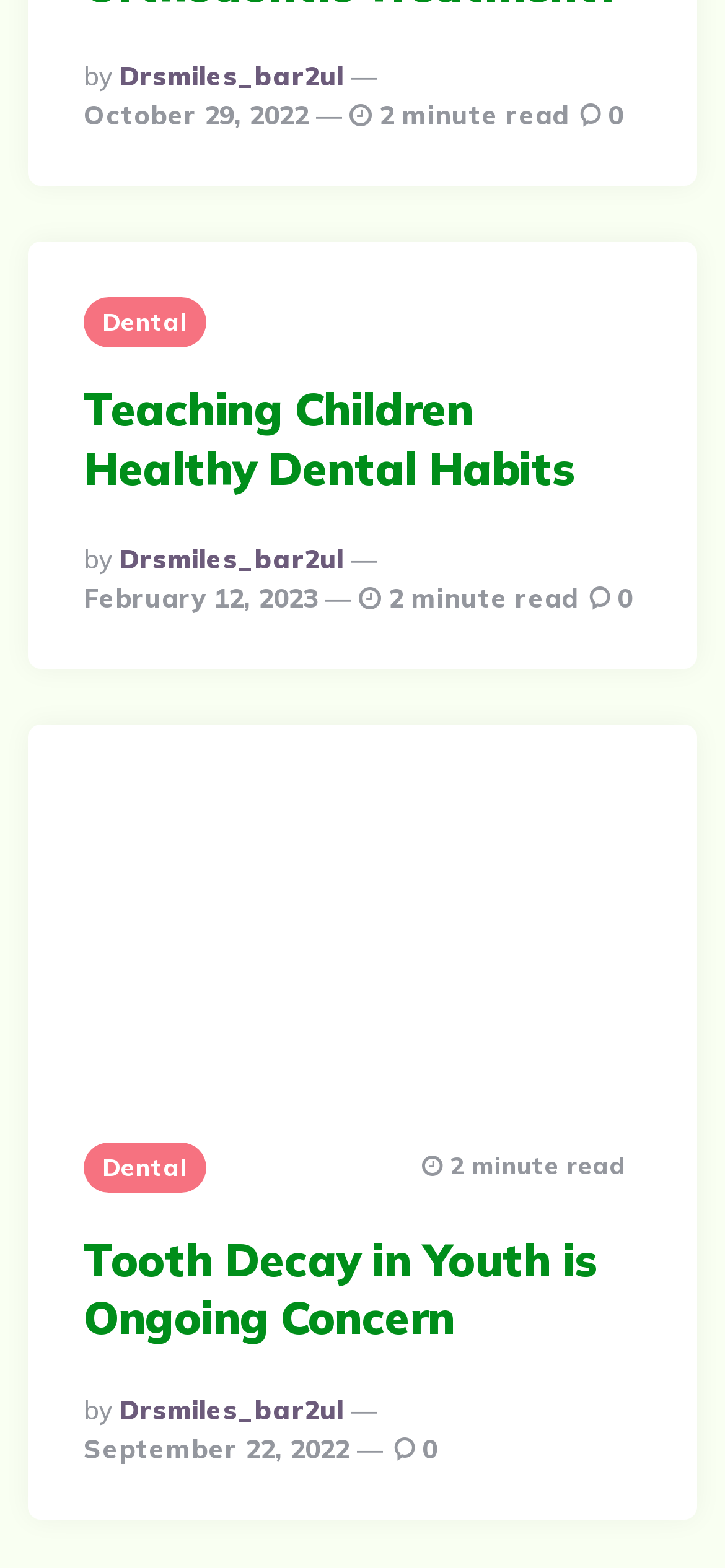Analyze the image and answer the question with as much detail as possible: 
When was the second article posted?

I found the posting date by looking at the time element with the text 'February 12, 2023' below the author's name in the second article, which indicates that the article was posted on February 12, 2023.